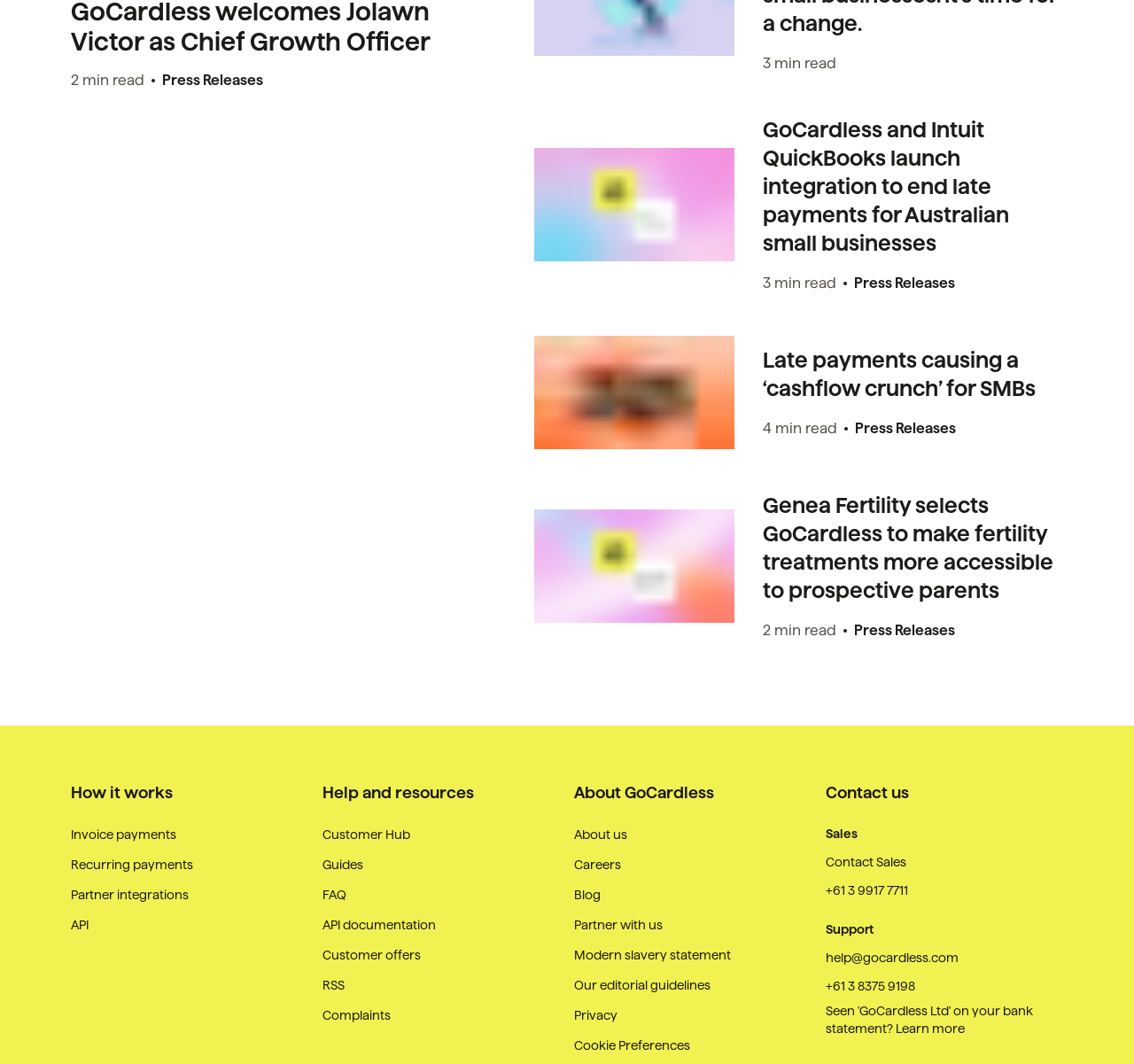Locate the bounding box coordinates of the element that needs to be clicked to carry out the instruction: "Contact the sales team". The coordinates should be given as four float numbers ranging from 0 to 1, i.e., [left, top, right, bottom].

[0.728, 0.802, 0.799, 0.818]